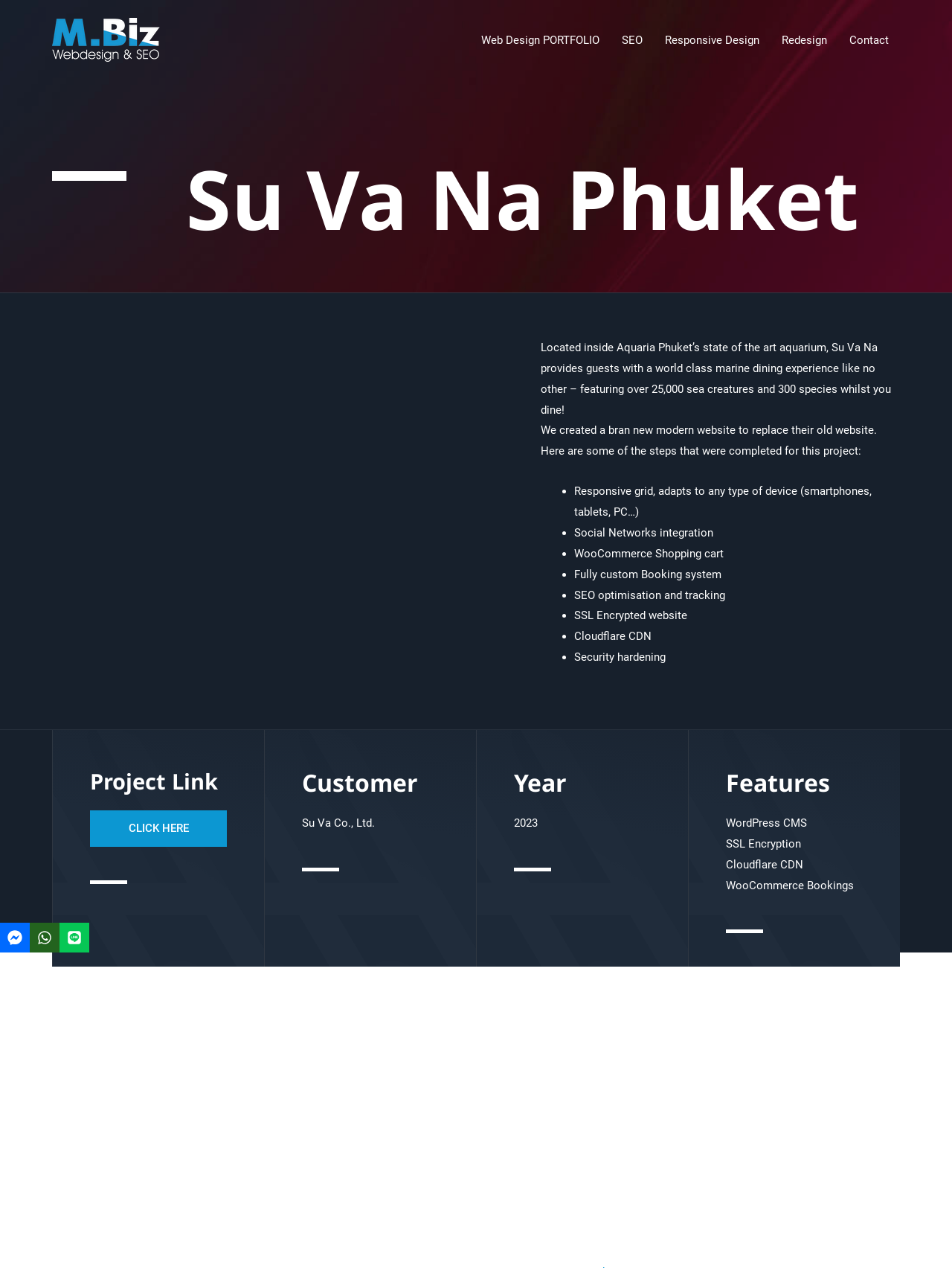Analyze the image and provide a detailed answer to the question: What is the name of the company that created the website?

The name of the company that created the website can be found in the logo at the top of the webpage. The logo has the text 'M.Biz - Web Design & SEO in Phuket'.